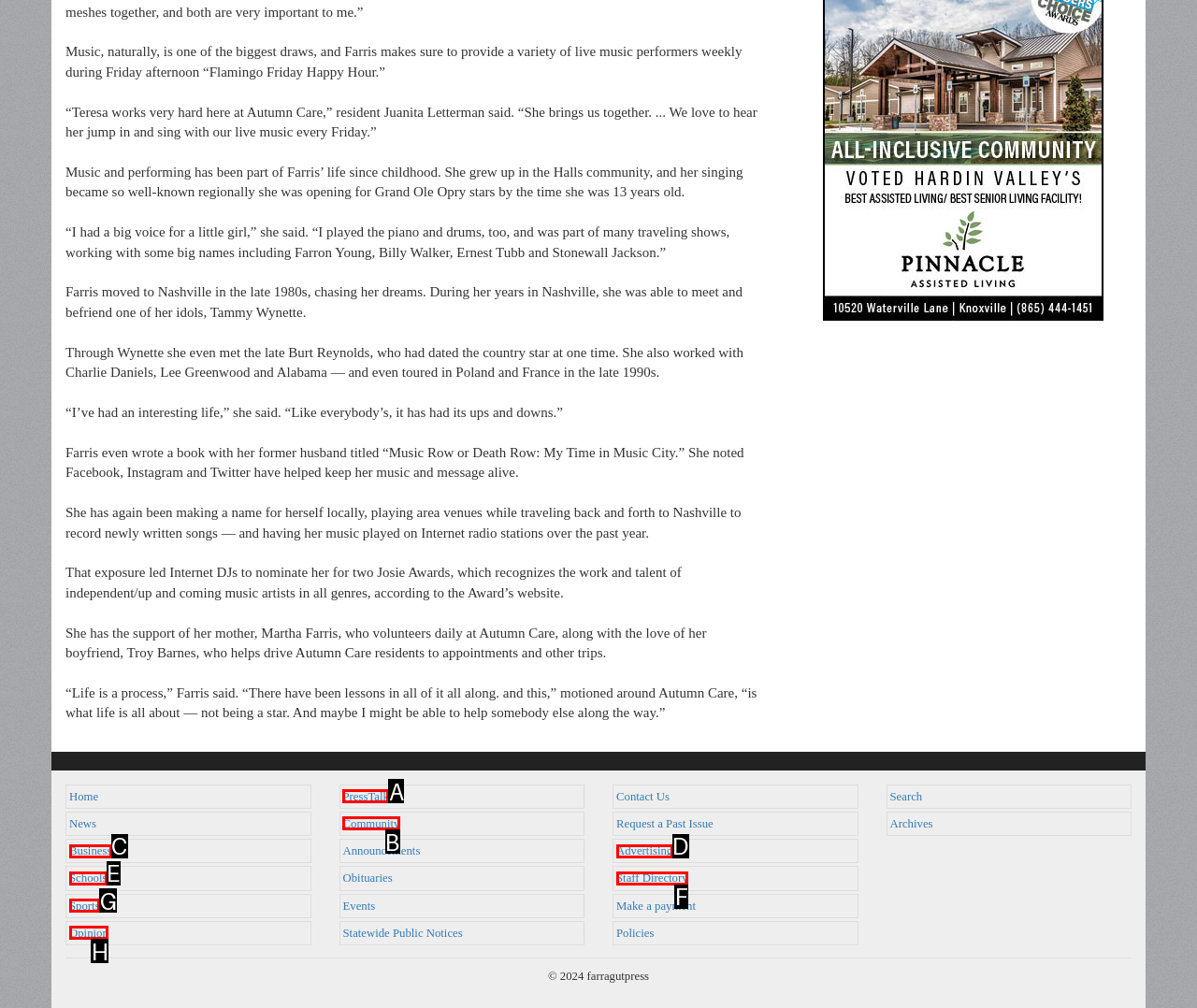Tell me the letter of the option that corresponds to the description: Staff Directory
Answer using the letter from the given choices directly.

F